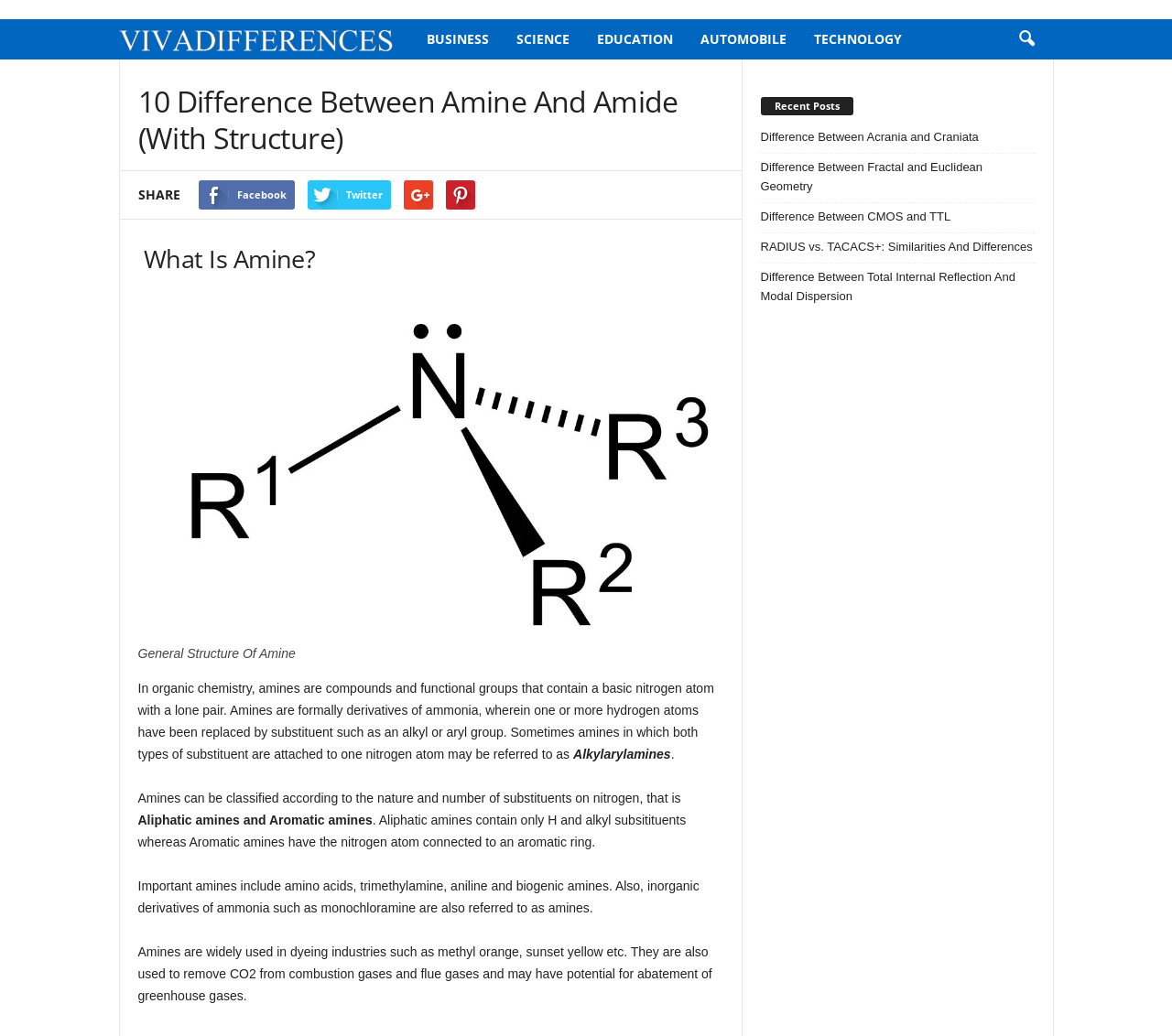Determine the bounding box coordinates for the UI element with the following description: "Difference Between CMOS and TTL". The coordinates should be four float numbers between 0 and 1, represented as [left, top, right, bottom].

[0.649, 0.2, 0.883, 0.218]